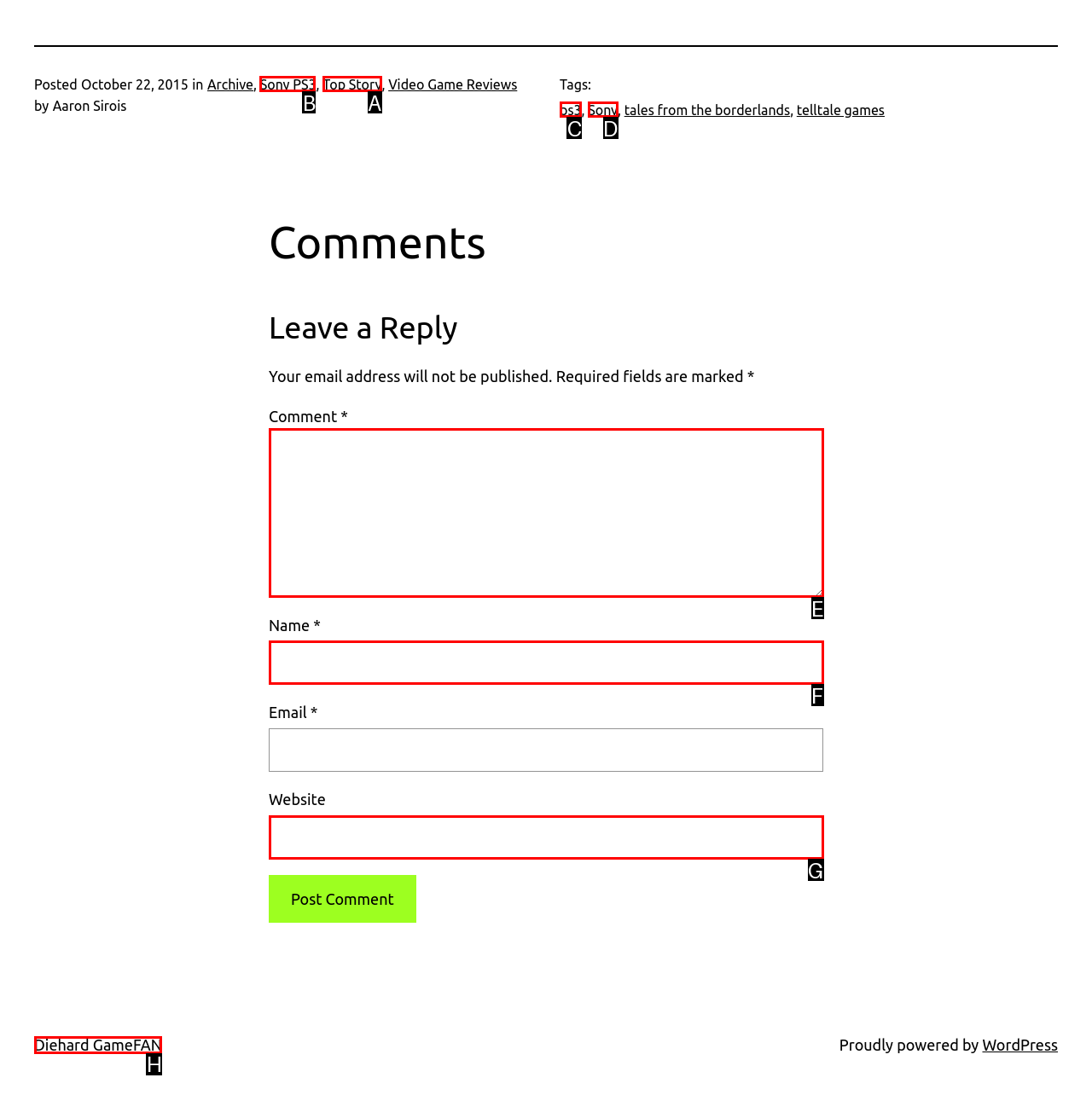Choose the letter of the option you need to click to Click on the 'Sony PS3' link. Answer with the letter only.

B